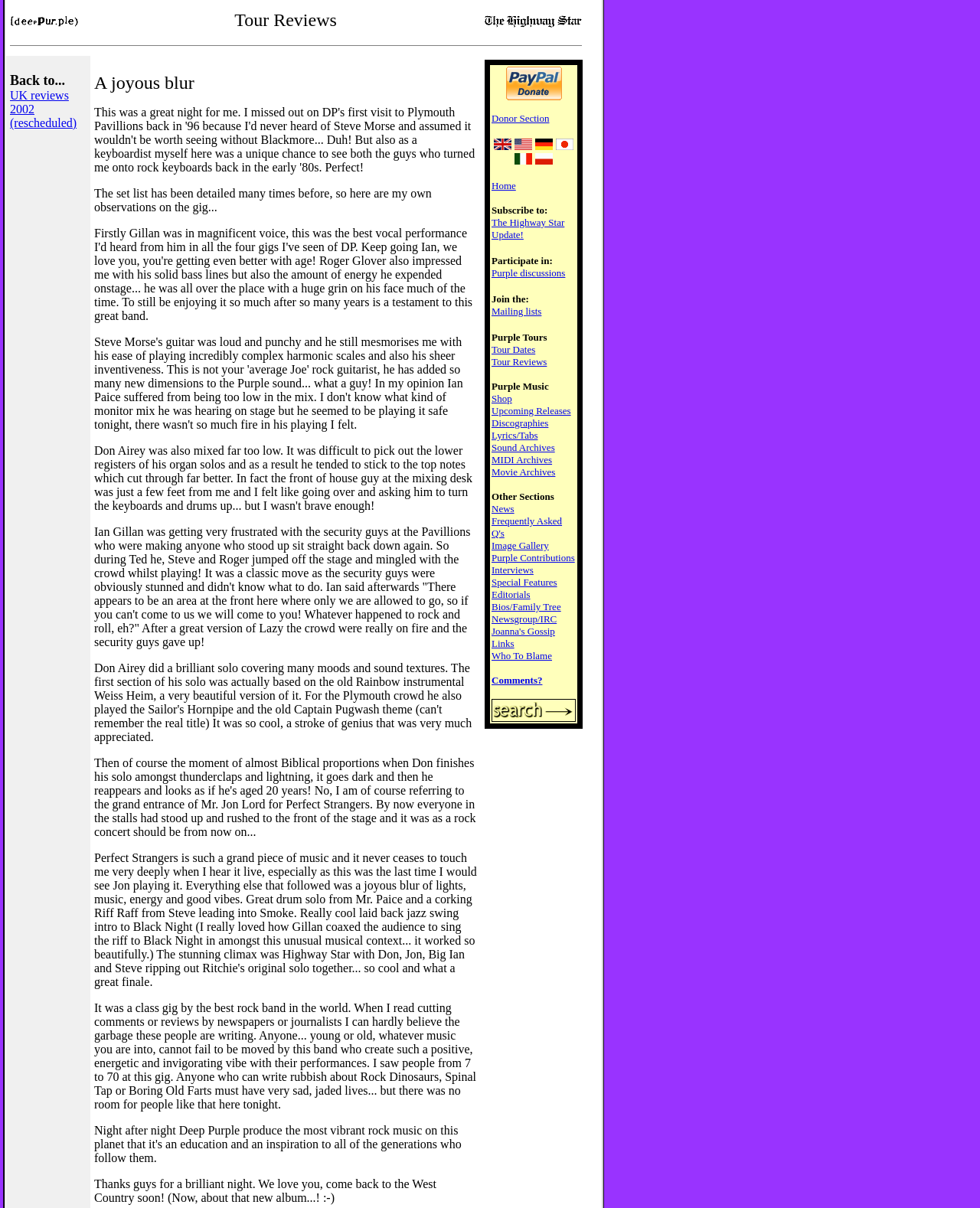What is the name of the band?
Can you provide an in-depth and detailed response to the question?

Based on the webpage, I can see that the band's name is 'Deep Purple' as it is mentioned in the first table cell of the first table row.